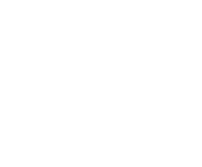What type of services does the company focus on?
Please answer the question as detailed as possible.

The stylized representation of a cloud, associated with technology and digital services, emphasizes services like cloud computing, indicating the company's focus on modern technological solutions, such as IT, digital marketing, and GIS services.